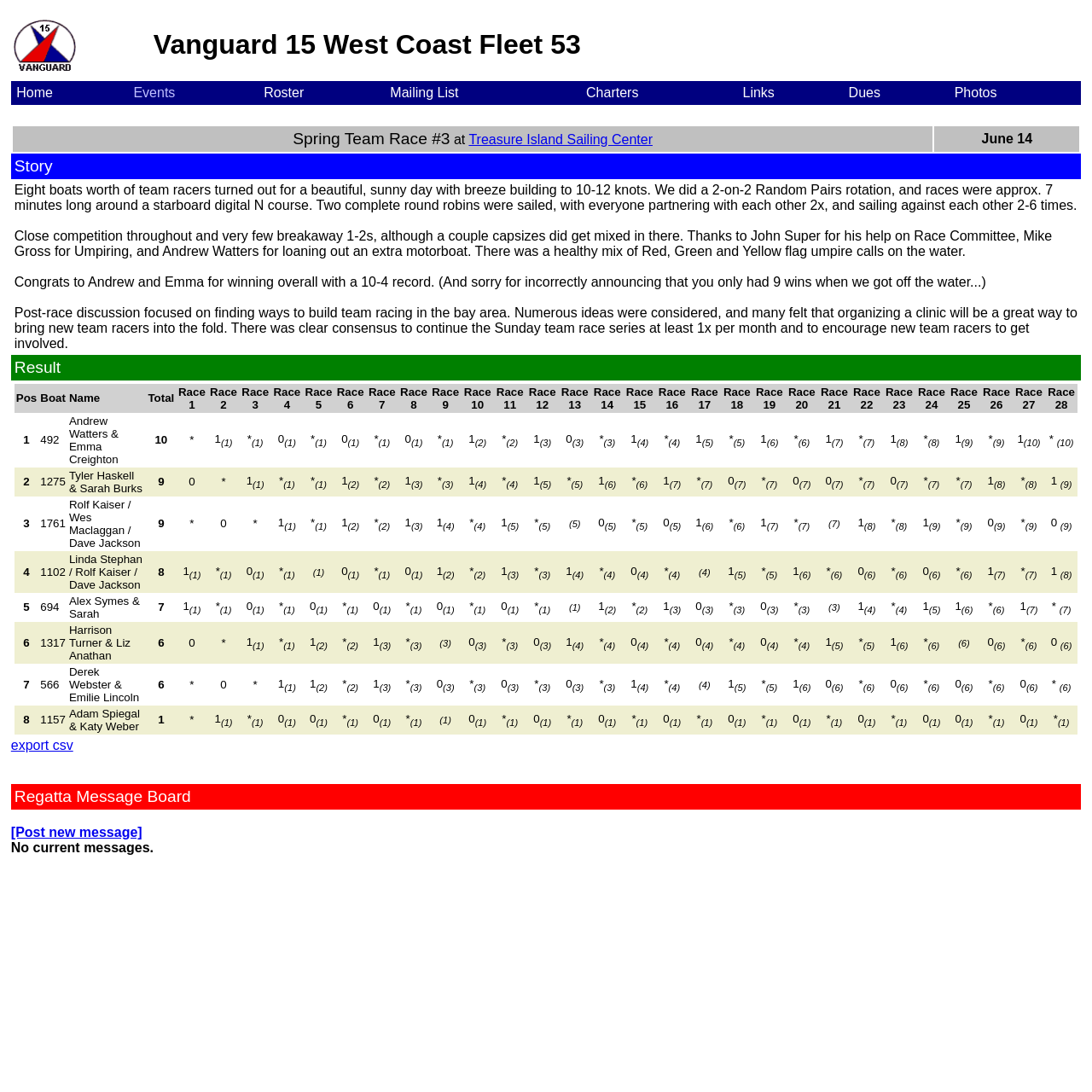Use a single word or phrase to answer the question:
How many rounds of racing were completed?

Two